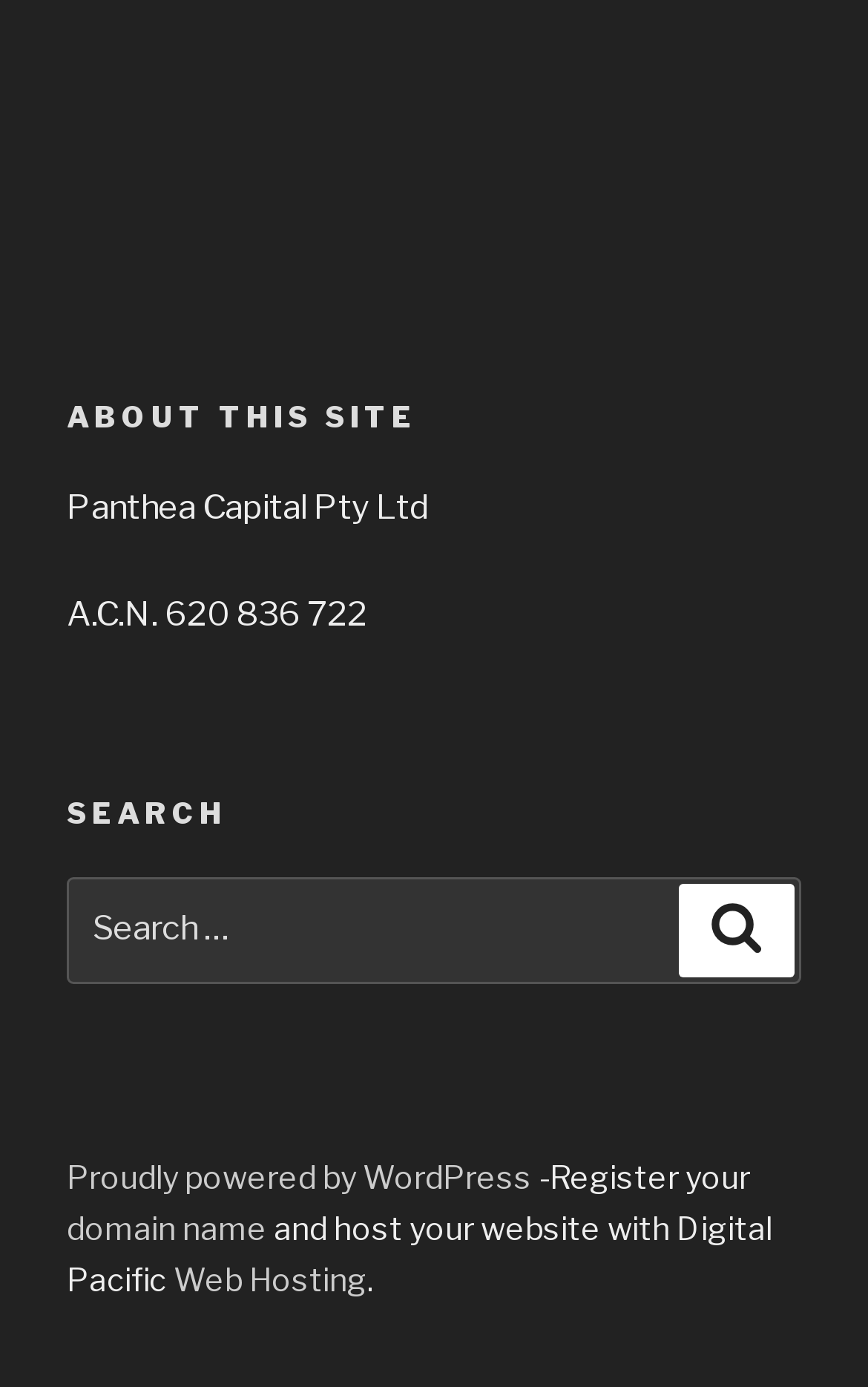What is the type of content that can be registered?
Provide a detailed answer to the question using information from the image.

The footer section mentions 'Register your domain name', indicating that the type of content that can be registered is a domain name.